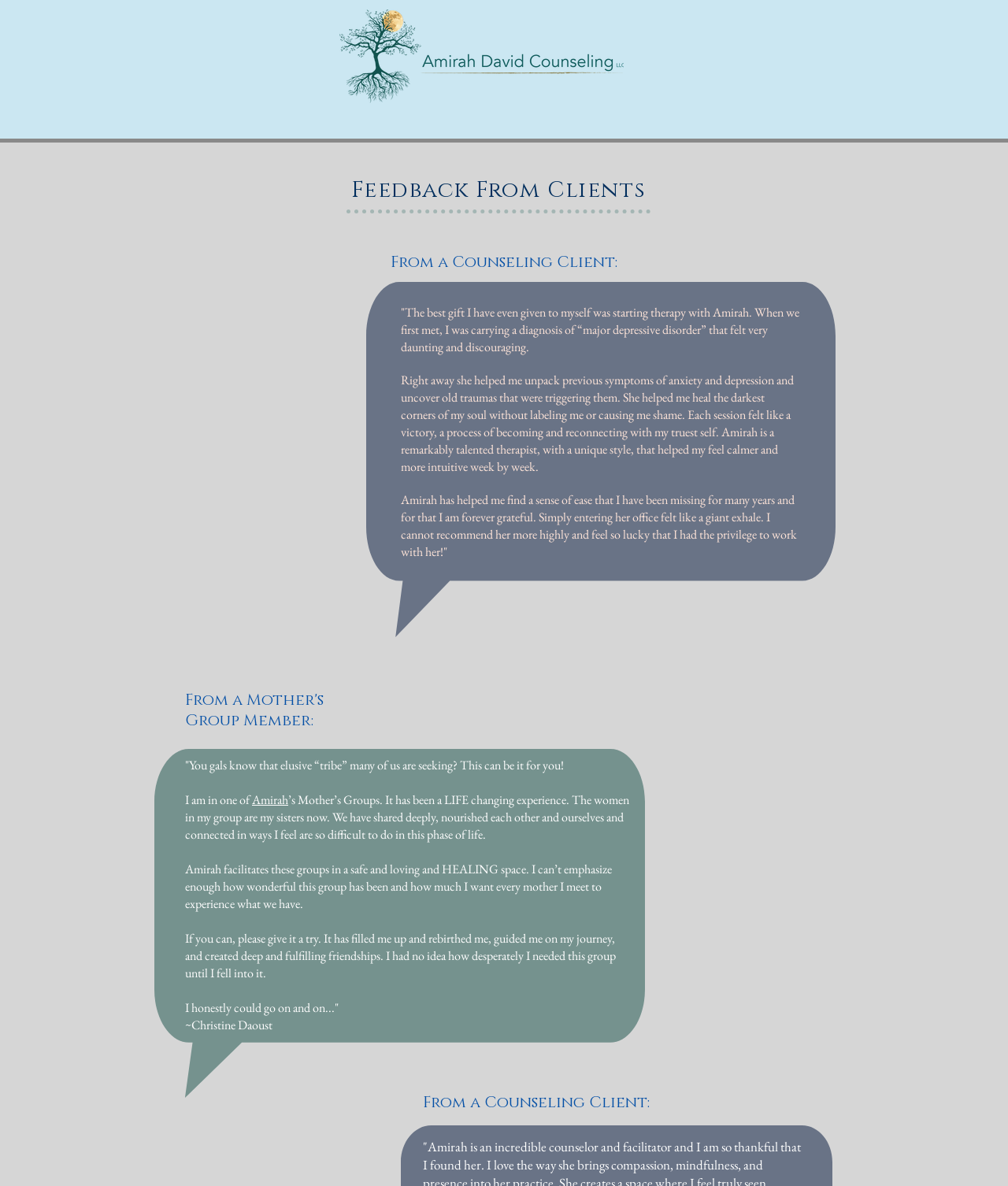Refer to the image and provide a thorough answer to this question:
What is the format of the client feedbacks?

The client feedbacks are presented in a text format, with each feedback consisting of a paragraph or multiple paragraphs of text describing the client's experience with the therapist.